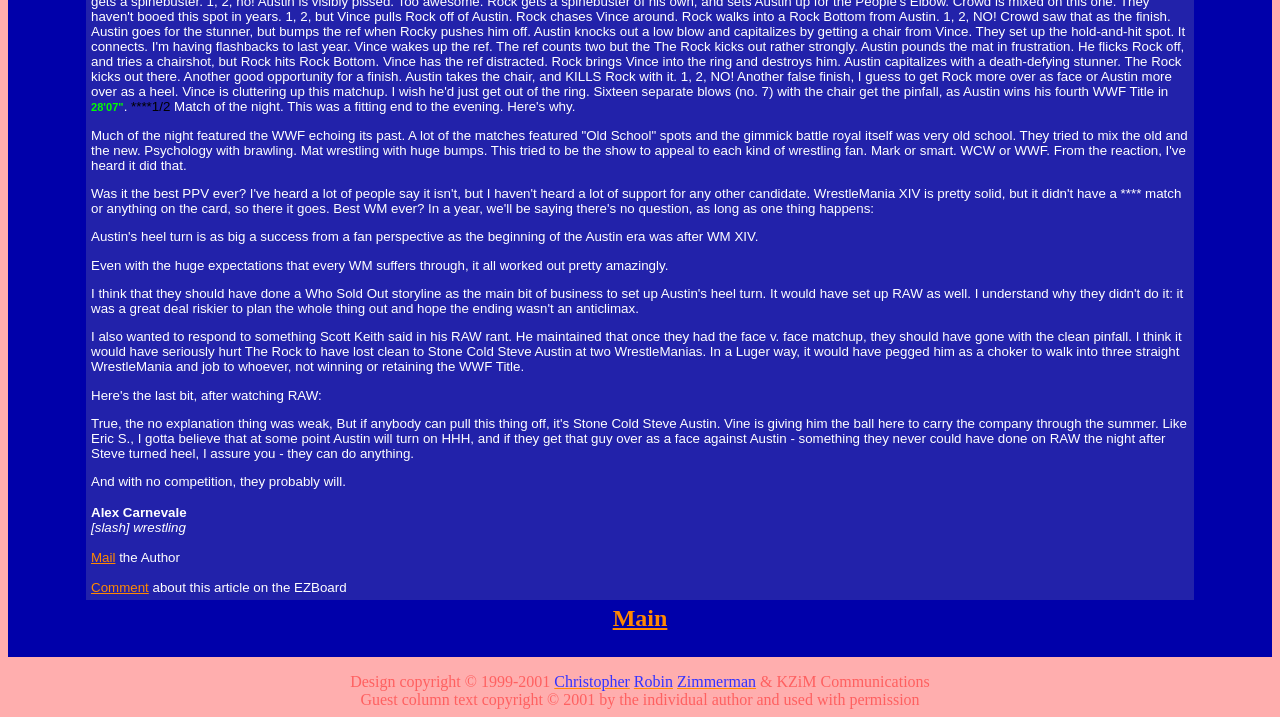What is the purpose of the link 'Comment'?
Refer to the screenshot and answer in one word or phrase.

To comment on the article